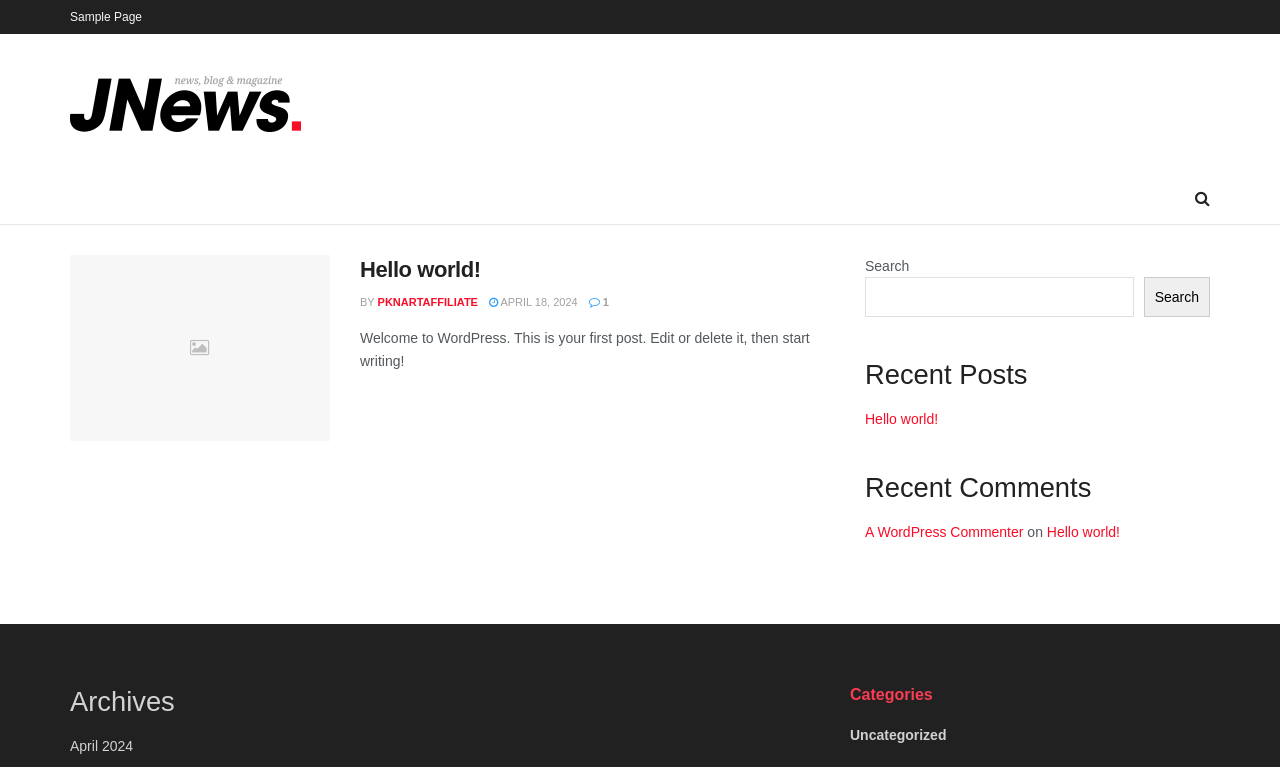What is the name of the website?
Based on the screenshot, answer the question with a single word or phrase.

propertynext